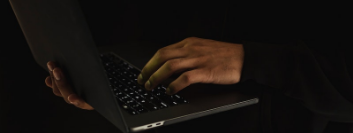Generate an in-depth description of the image you see.

The image features a close-up of a hand typing on a laptop keyboard against a dark background, suggesting a moment of focused digital engagement. This visual aligns with the context of cybersecurity discussions highlighted in the article titled "GoldenJackal: New Threat Gang Attacking South Asian And Middle Eastern Governments." The piece discusses the emerging threat posed by a newly identified cyber group targeting various governments in these regions. The image effectively underscores the themes of vigilance and the necessity for robust cybersecurity measures, mirroring the urgent nature of contemporary cyber threats outlined in the accompanying text.